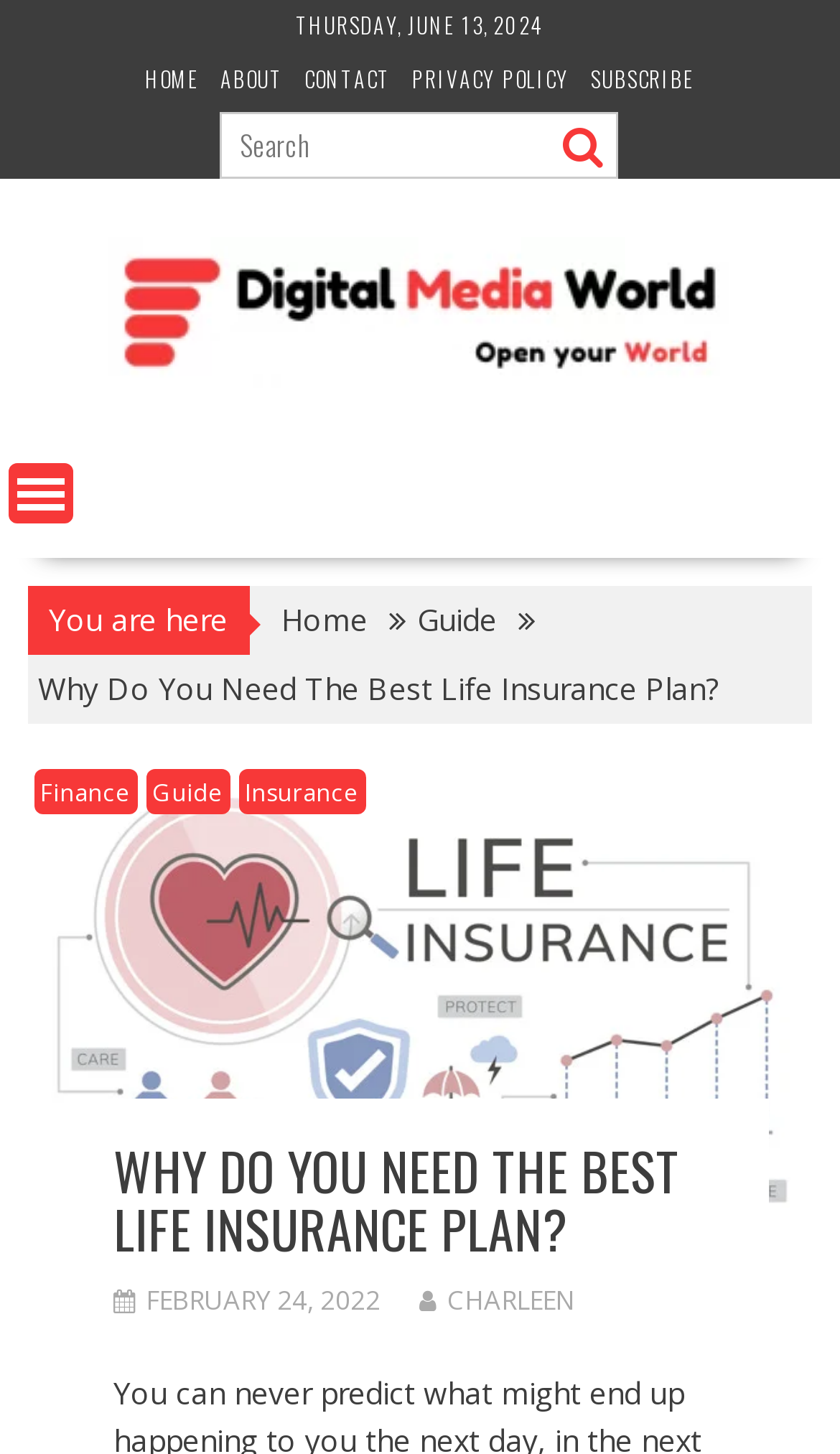When was the article published?
Use the image to answer the question with a single word or phrase.

FEBRUARY 24, 2022